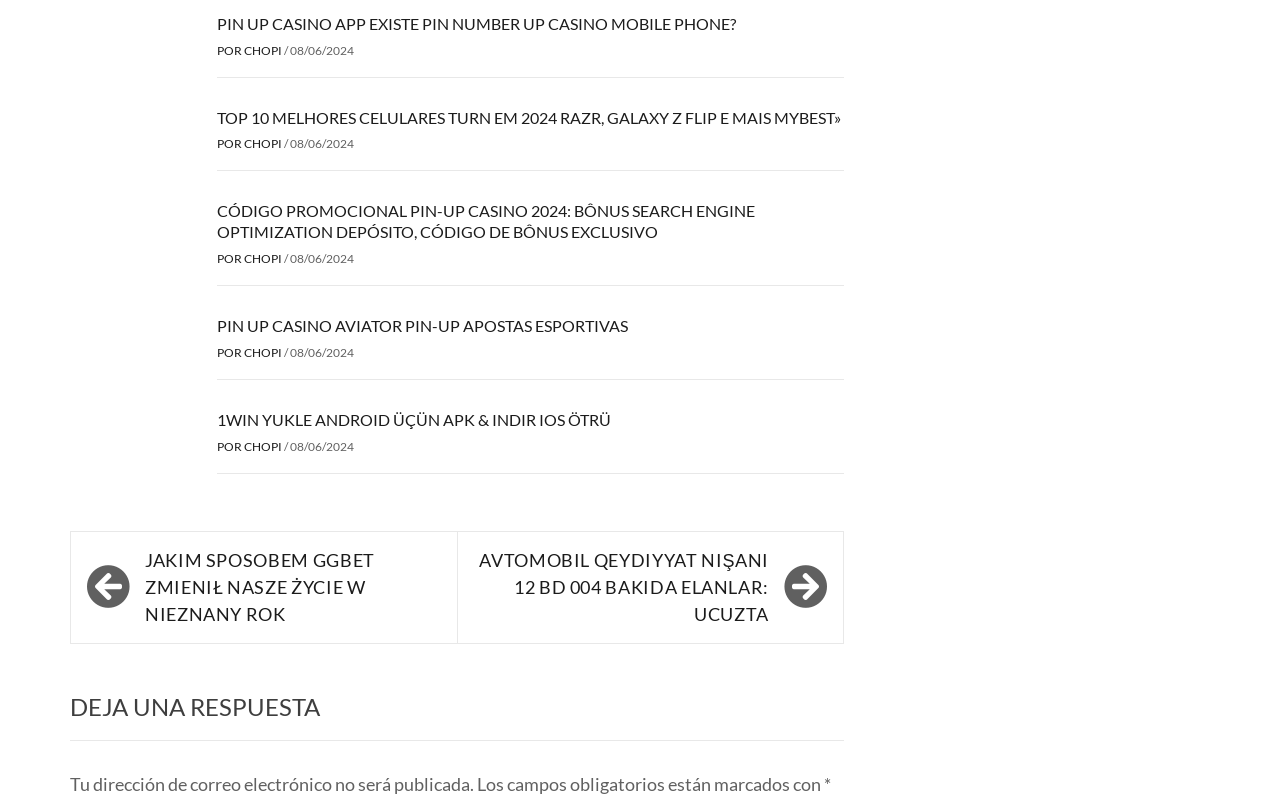Respond to the following question with a brief word or phrase:
What is the date of the first article?

08/06/2024